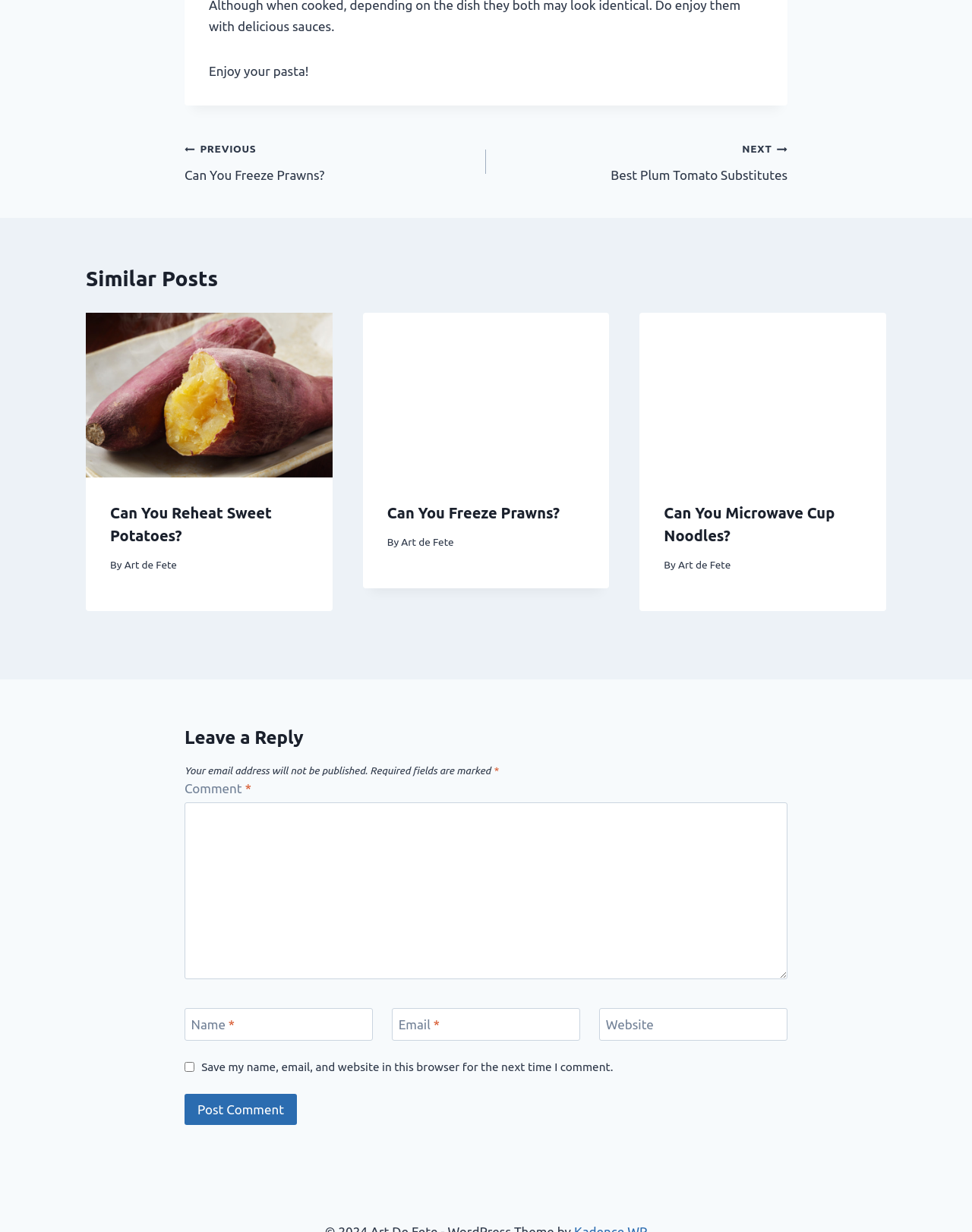From the webpage screenshot, identify the region described by Art de Fete. Provide the bounding box coordinates as (top-left x, top-left y, bottom-right x, bottom-right y), with each value being a floating point number between 0 and 1.

[0.698, 0.454, 0.752, 0.464]